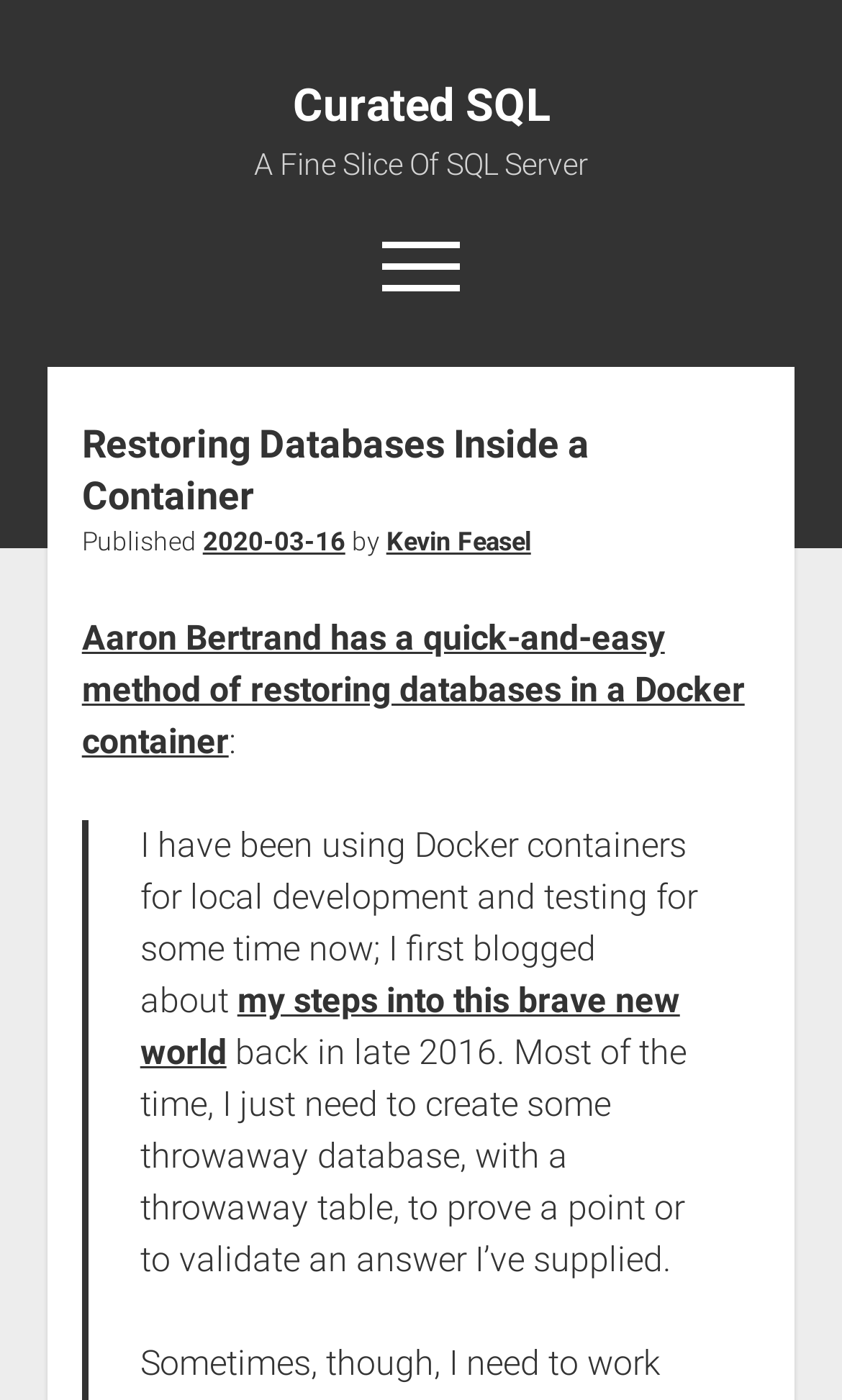Using the information in the image, give a detailed answer to the following question: What is the publication date of the article?

I determined the answer by looking at the link element with the content '2020-03-16' which is located below the author's name, indicating it's the publication date of the article.